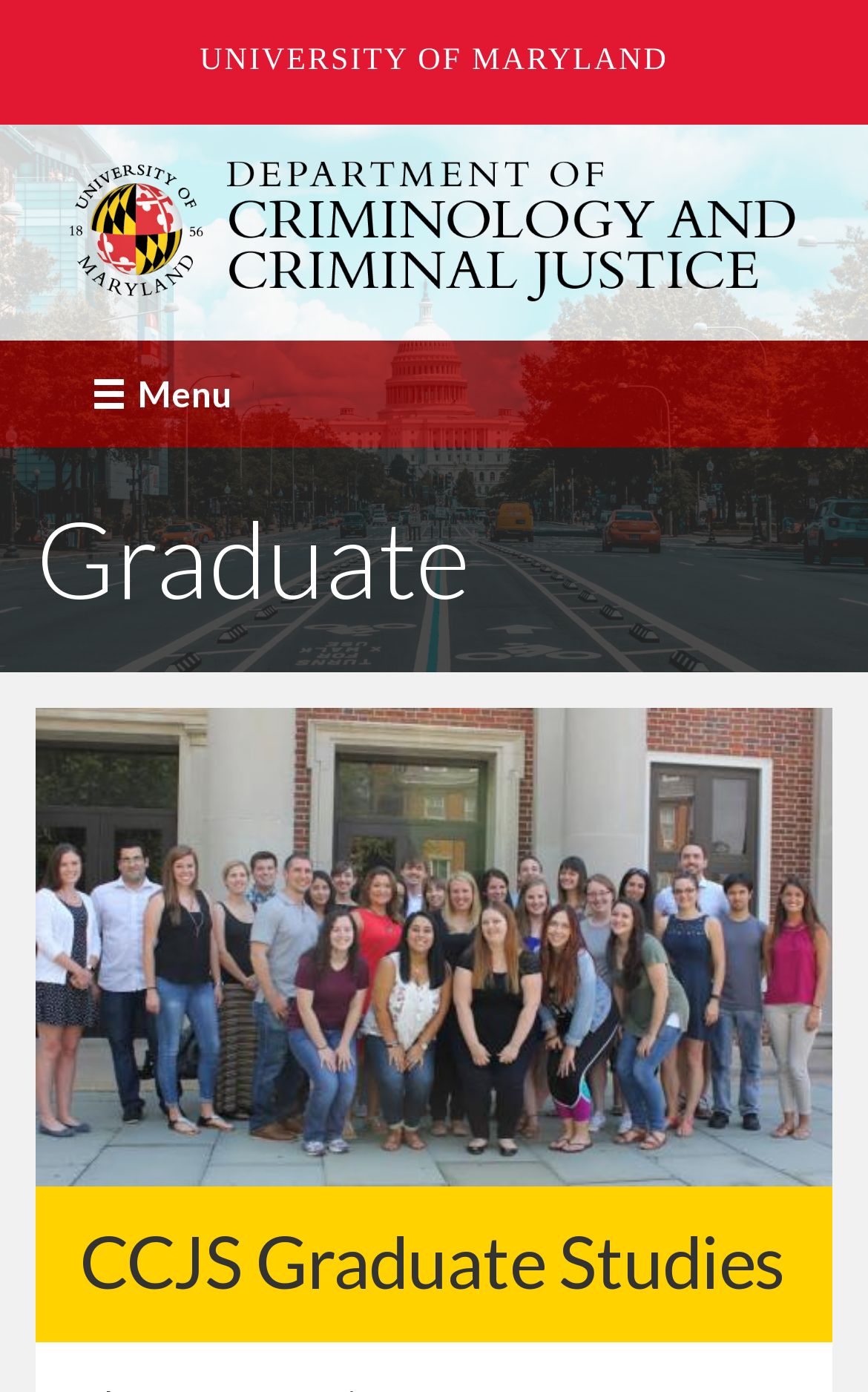What is the image above the 'Graduate' heading?
Please use the image to deliver a detailed and complete answer.

The answer can be found by looking at the image element above the 'Graduate' heading, which has a description 'Capitol Building by Jorge Alcala (https://unsplash.com/@jorgeaalcala)'.